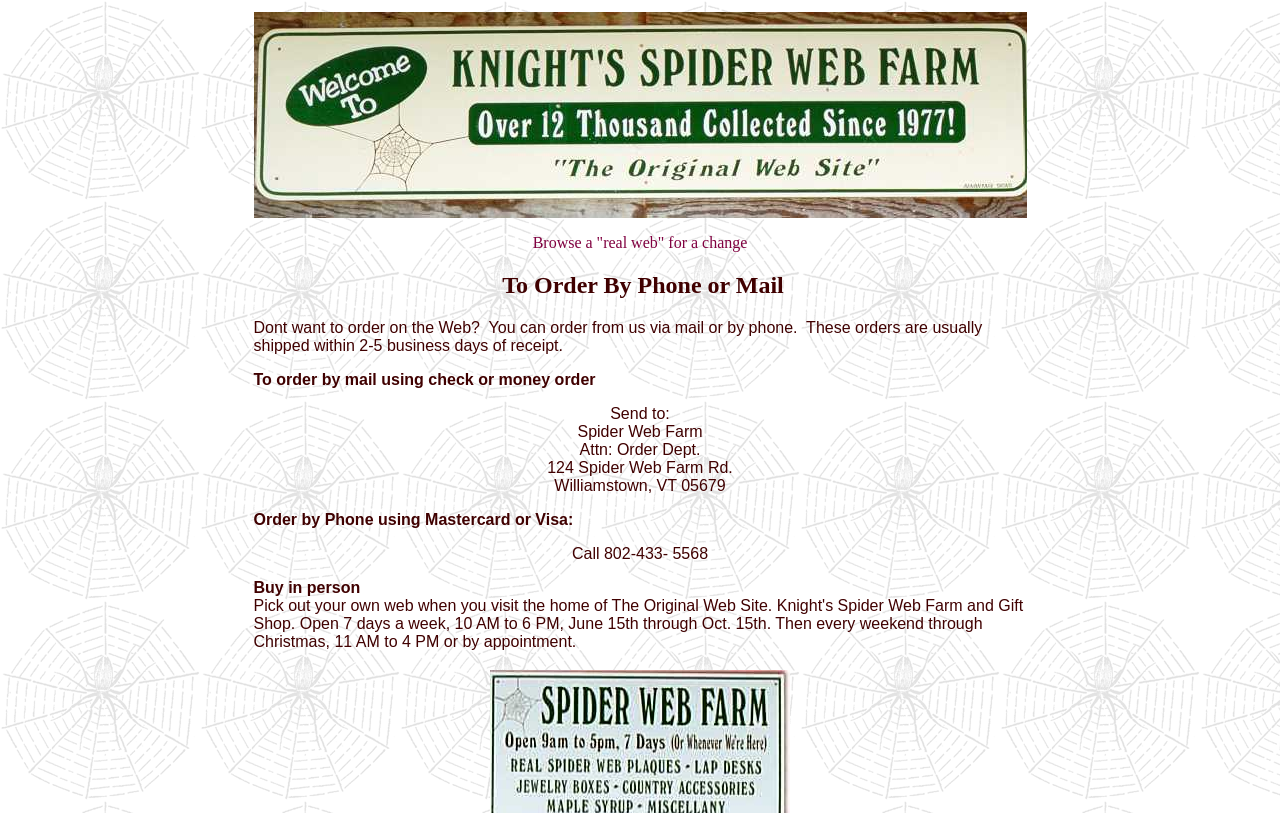Generate a comprehensive description of the webpage.

The webpage is the contact page for Knight's Spider Web Farm, a business located in Williamstown, Vermont. At the top of the page, there is a prominent image of the Spider Web Farm sign, taking up most of the width. Below the image, there is a heading that reads "To Order By Phone or Mail". 

Underneath the heading, there are three lines of text that provide the business's mailing address: "Attn: Order Dept.", "124 Spider Web Farm Rd.", and "Williamstown, VT 05679". These lines are positioned to the right of the center of the page.

Further down, there is a section dedicated to ordering by phone. The text "Order by Phone using Mastercard or Visa:" is followed by the phone number "Call 802-433- 5568". This section is positioned to the right of the center of the page, similar to the mailing address.

Finally, at the bottom of the page, there is a short phrase "Buy in person", which is positioned to the left of the center of the page.